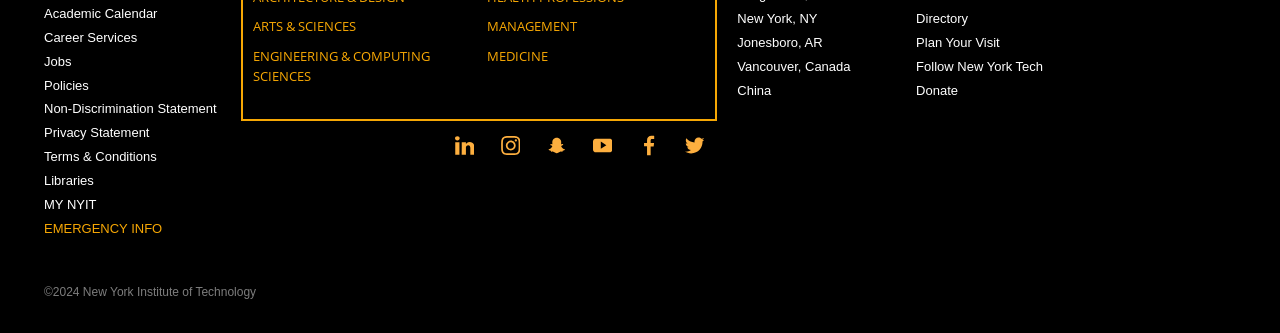Locate the bounding box coordinates of the item that should be clicked to fulfill the instruction: "Visit New York, NY".

[0.576, 0.034, 0.639, 0.079]